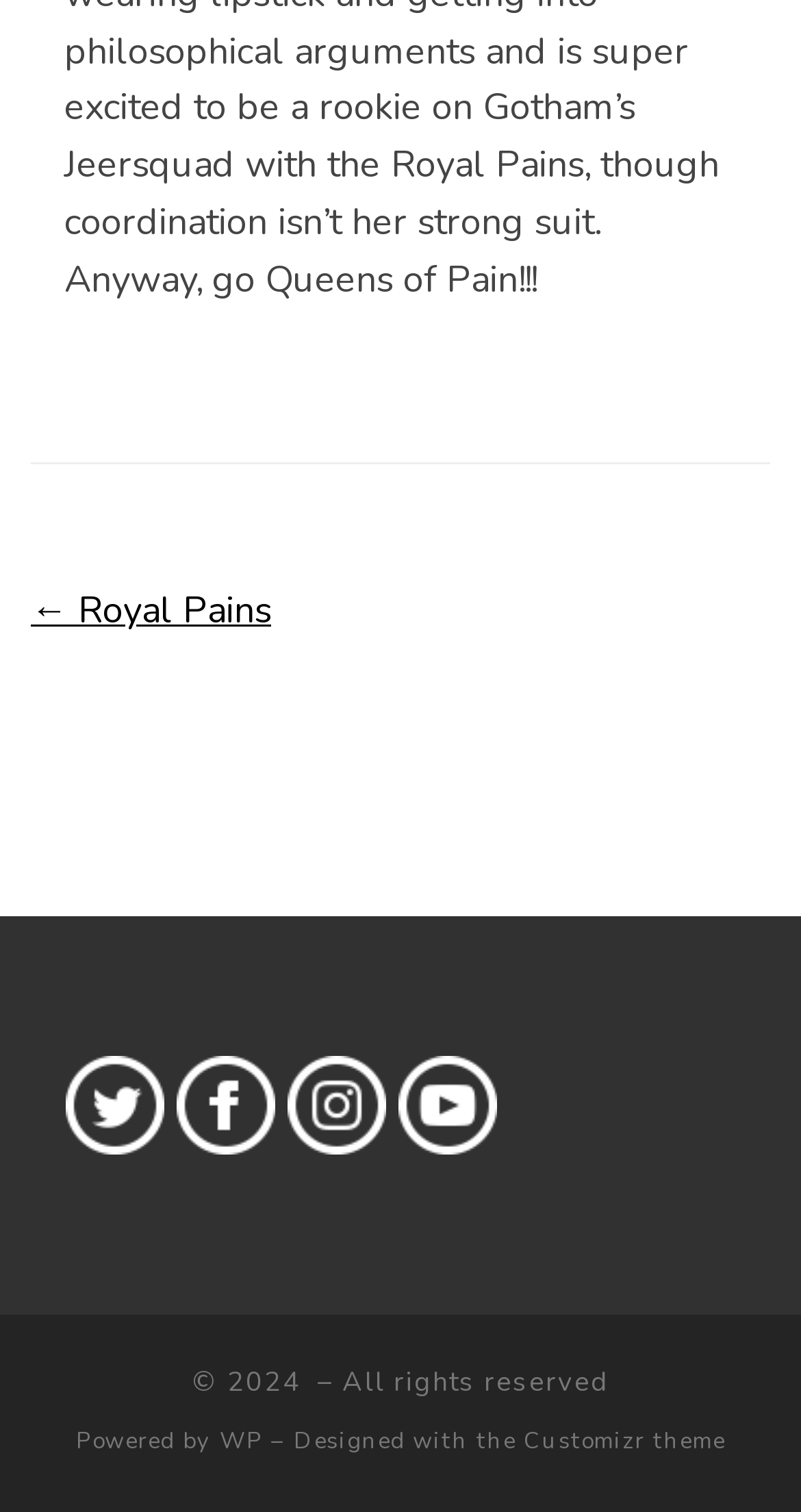Using the description "AppBurst, a Smart City company", predict the bounding box of the relevant HTML element.

None